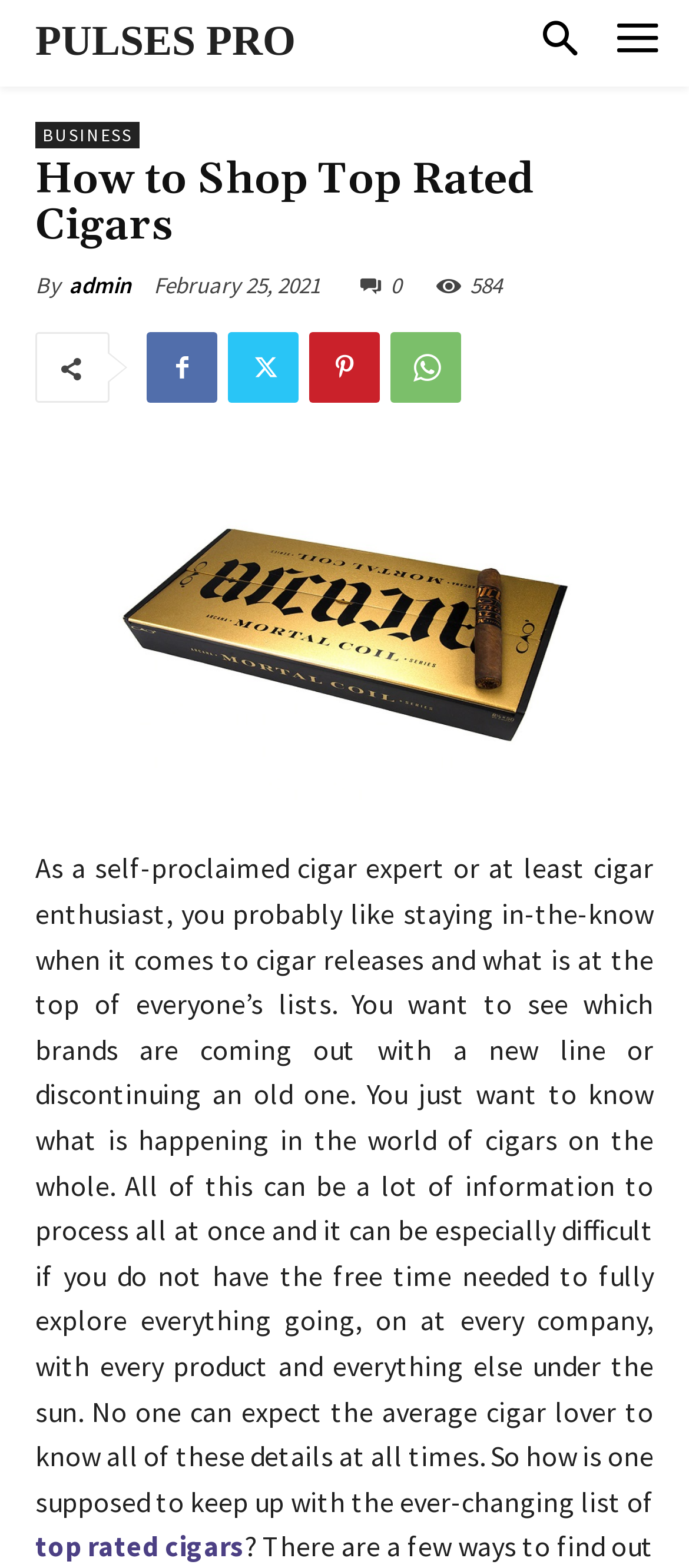Determine the bounding box coordinates for the HTML element mentioned in the following description: "0". The coordinates should be a list of four floats ranging from 0 to 1, represented as [left, top, right, bottom].

[0.523, 0.172, 0.582, 0.191]